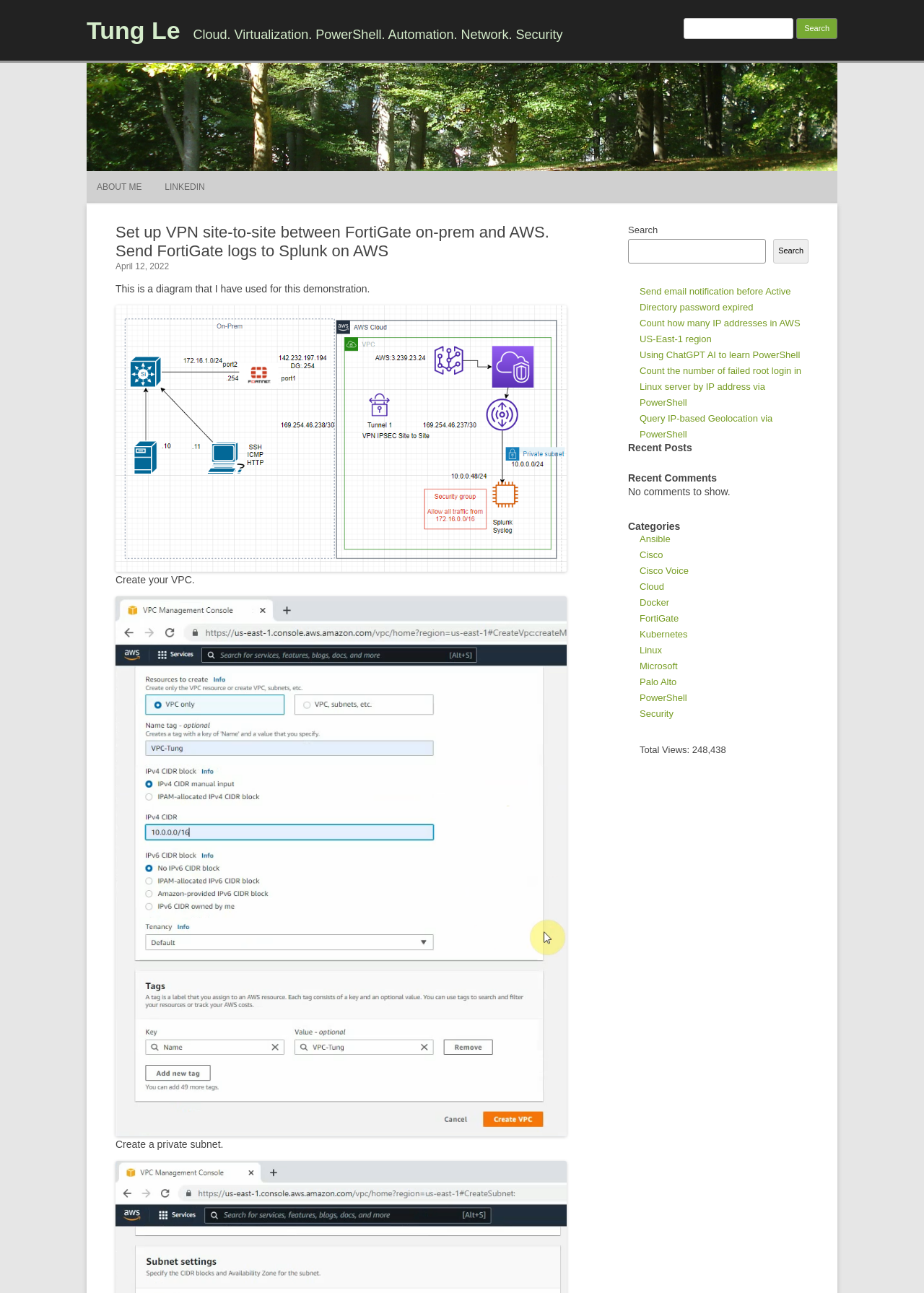Pinpoint the bounding box coordinates for the area that should be clicked to perform the following instruction: "Search for something".

[0.74, 0.014, 0.859, 0.03]